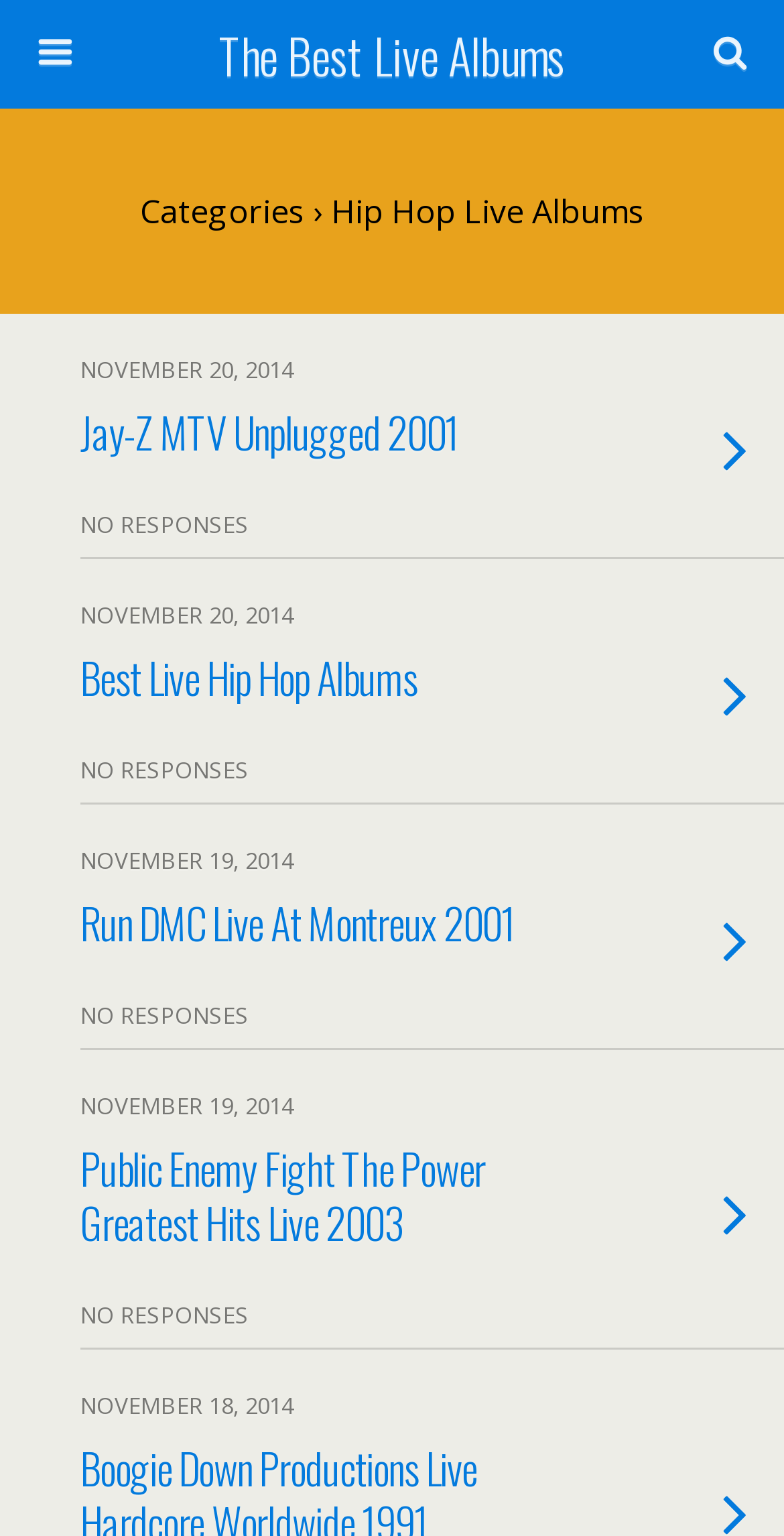Answer the following inquiry with a single word or phrase:
What is the purpose of the webpage?

To find the best live hip hop albums